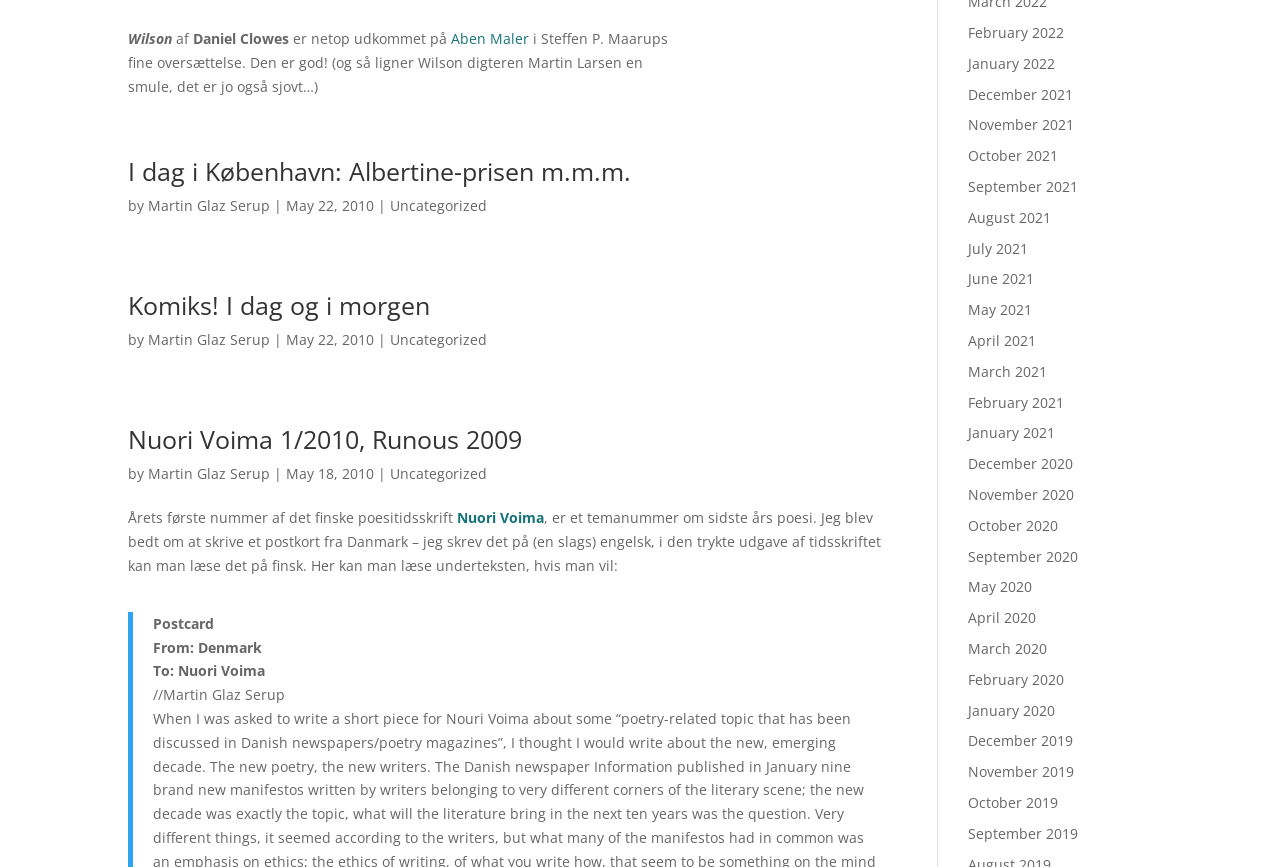Please identify the bounding box coordinates of the element that needs to be clicked to perform the following instruction: "Browse the archives for 'February 2022'".

[0.756, 0.027, 0.831, 0.049]